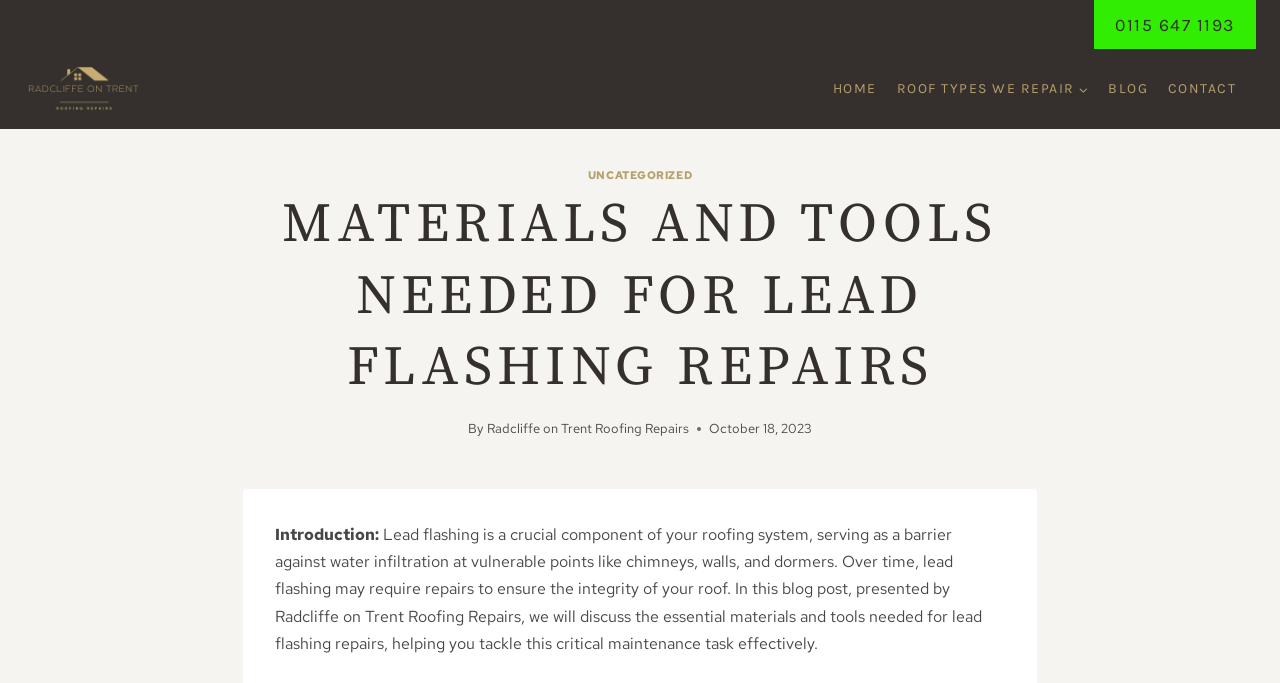Locate the bounding box coordinates of the clickable area to execute the instruction: "Call the phone number". Provide the coordinates as four float numbers between 0 and 1, represented as [left, top, right, bottom].

[0.855, 0.0, 0.981, 0.072]